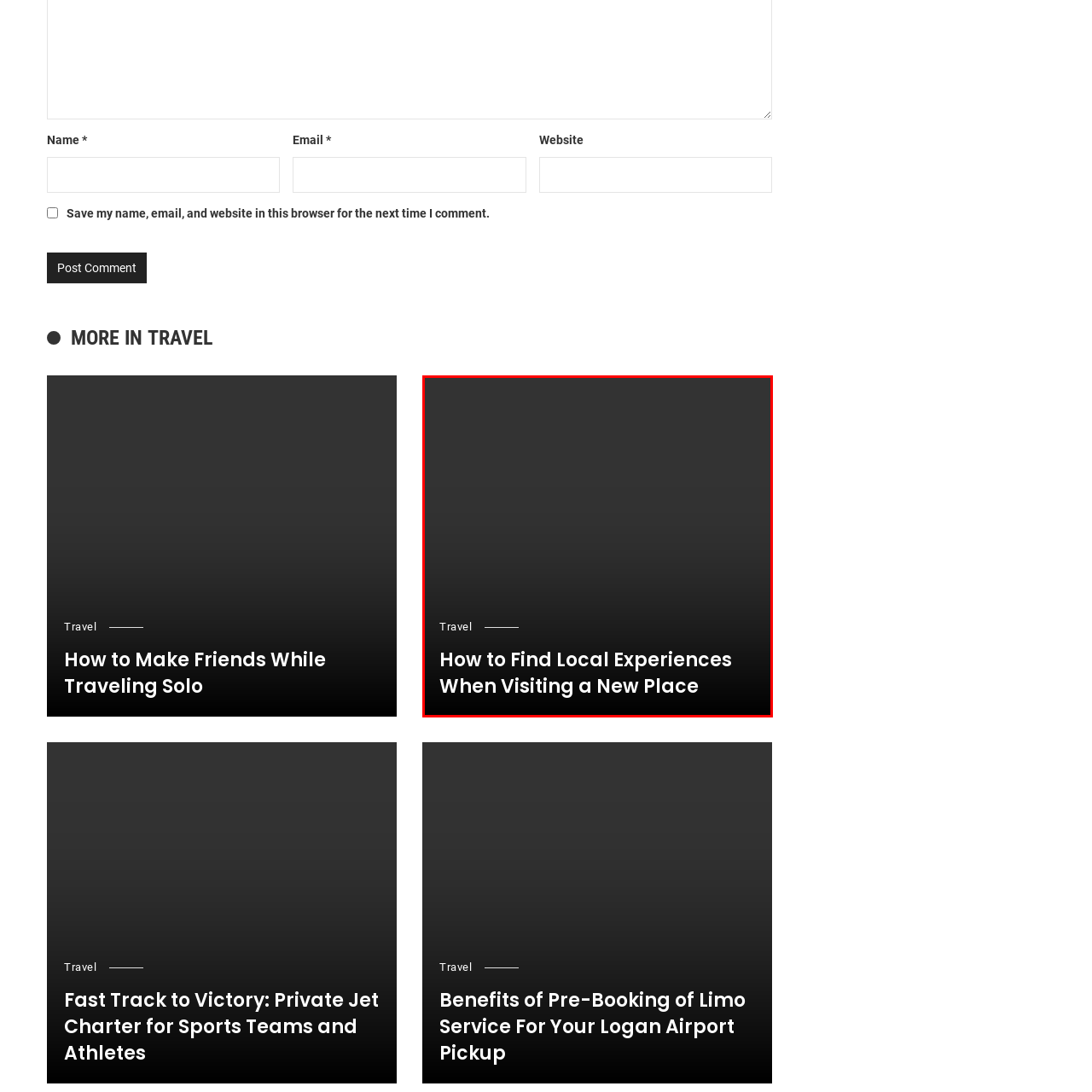What type of experiences is the image suggesting?
Focus on the section of the image inside the red bounding box and offer an in-depth answer to the question, utilizing the information visible in the image.

The title 'How to Find Local Experiences When Visiting a New Place' implies that the image is suggesting local experiences, which are authentic and immersive, for tourists visiting new places.